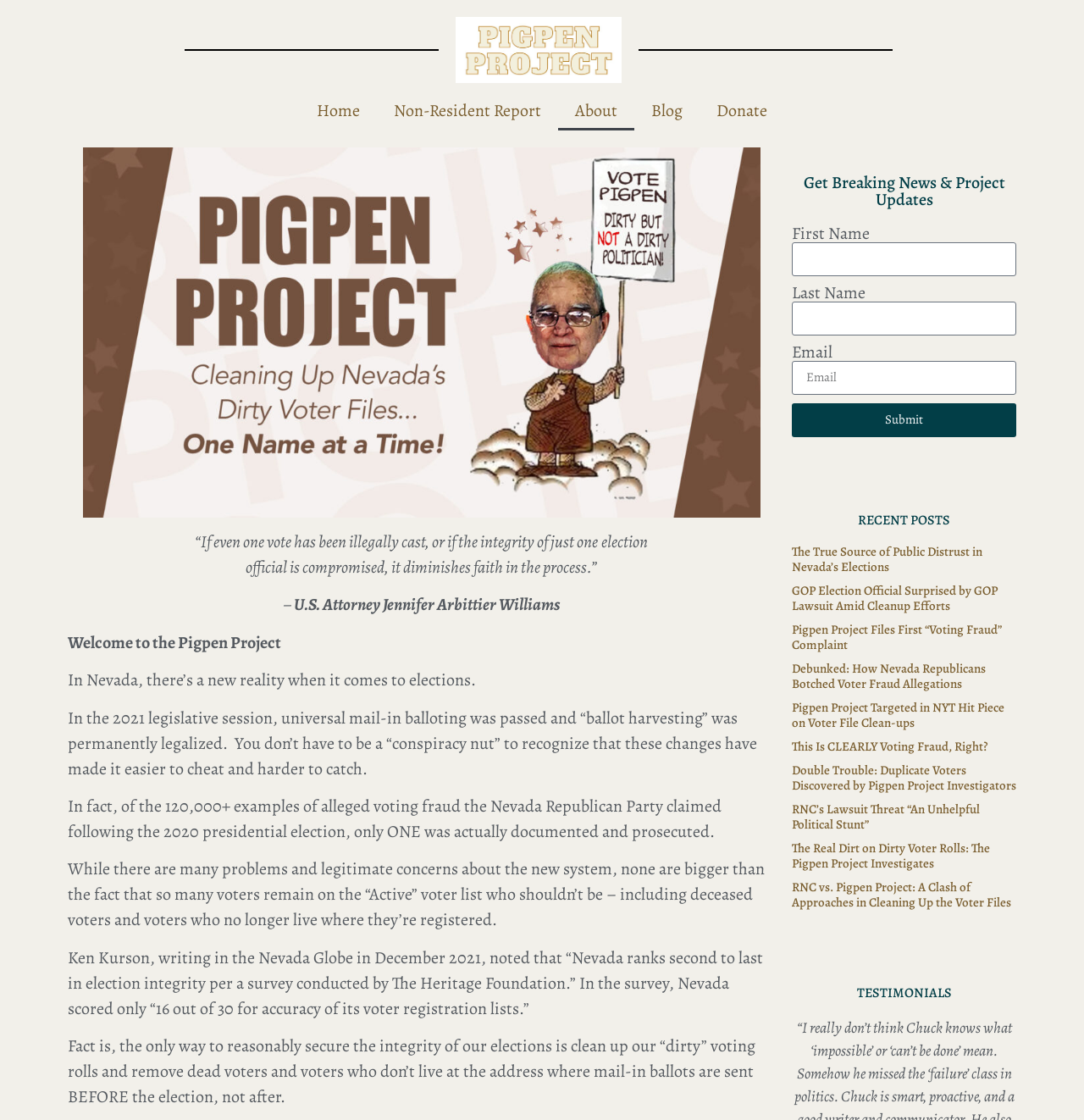What is the purpose of the form?
Please give a detailed and elaborate answer to the question based on the image.

I looked at the form and saw that it asks for first name, last name, and email. The submit button is labeled 'Submit'. Therefore, the purpose of the form is to get updates, likely about the Pigpen Project.